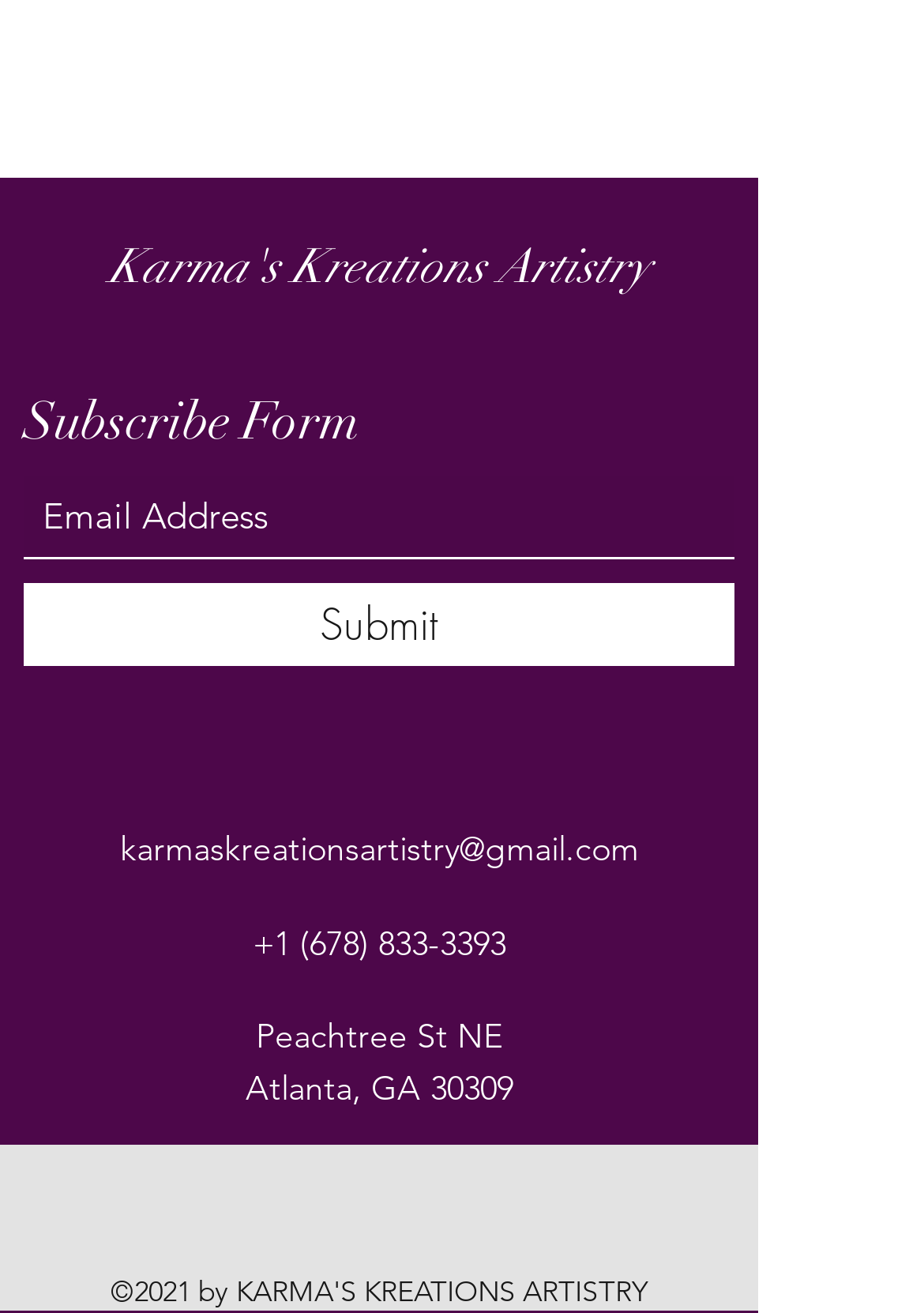What is the purpose of the form?
Can you provide an in-depth and detailed response to the question?

The form has a heading 'Subscribe Form' and a textbox for 'Email Address' with a 'Submit' button, indicating that the purpose of the form is to subscribe to a newsletter or service.